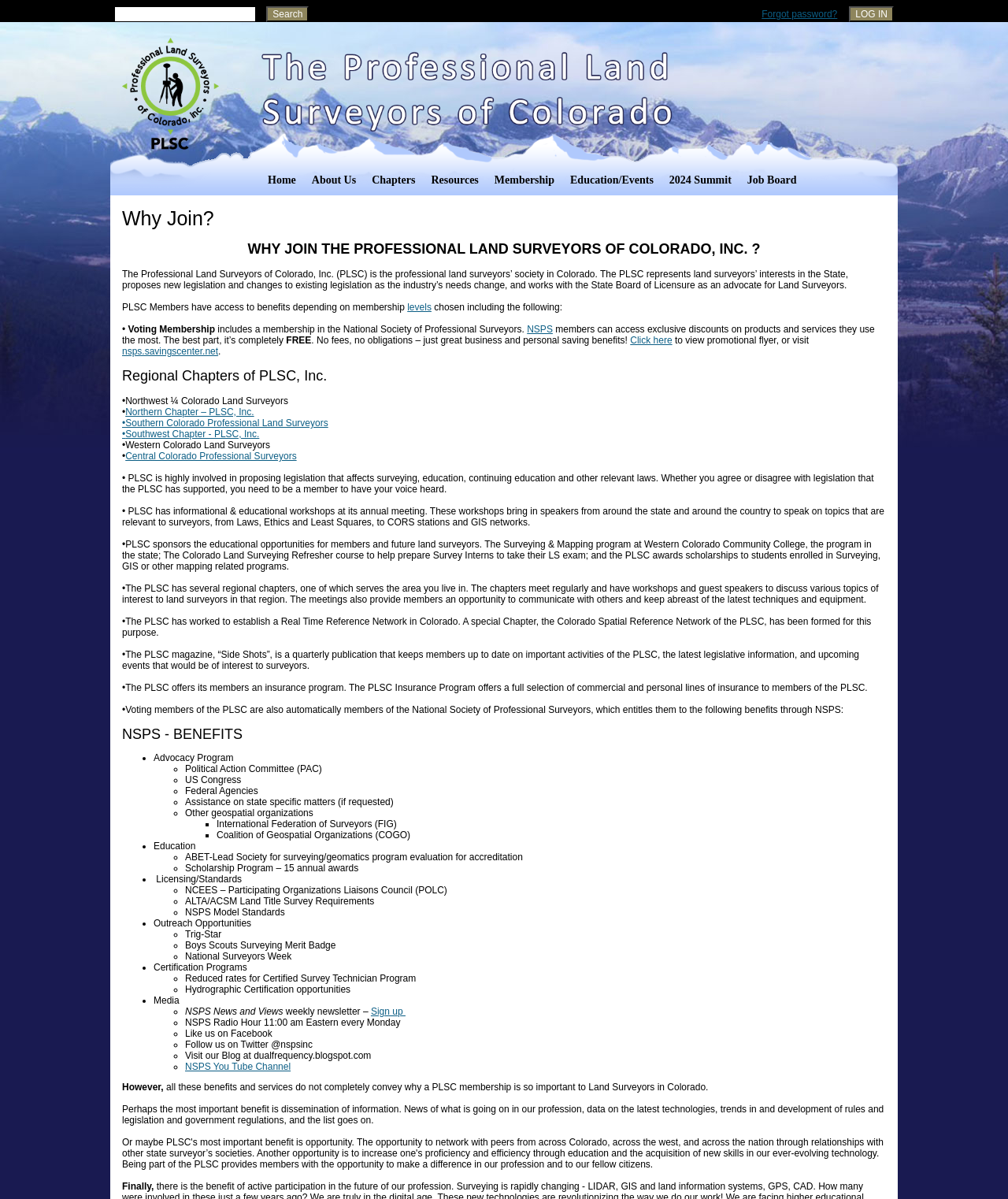Locate the bounding box coordinates of the clickable region to complete the following instruction: "Learn more about the Northern Chapter."

[0.124, 0.339, 0.252, 0.348]